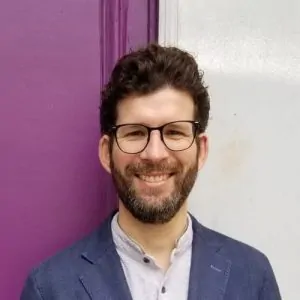Examine the image carefully and respond to the question with a detailed answer: 
Is the individual wearing glasses?

The individual is wearing glasses, which is mentioned in the description of the image, along with other facial features such as dark, curly hair and a beard.